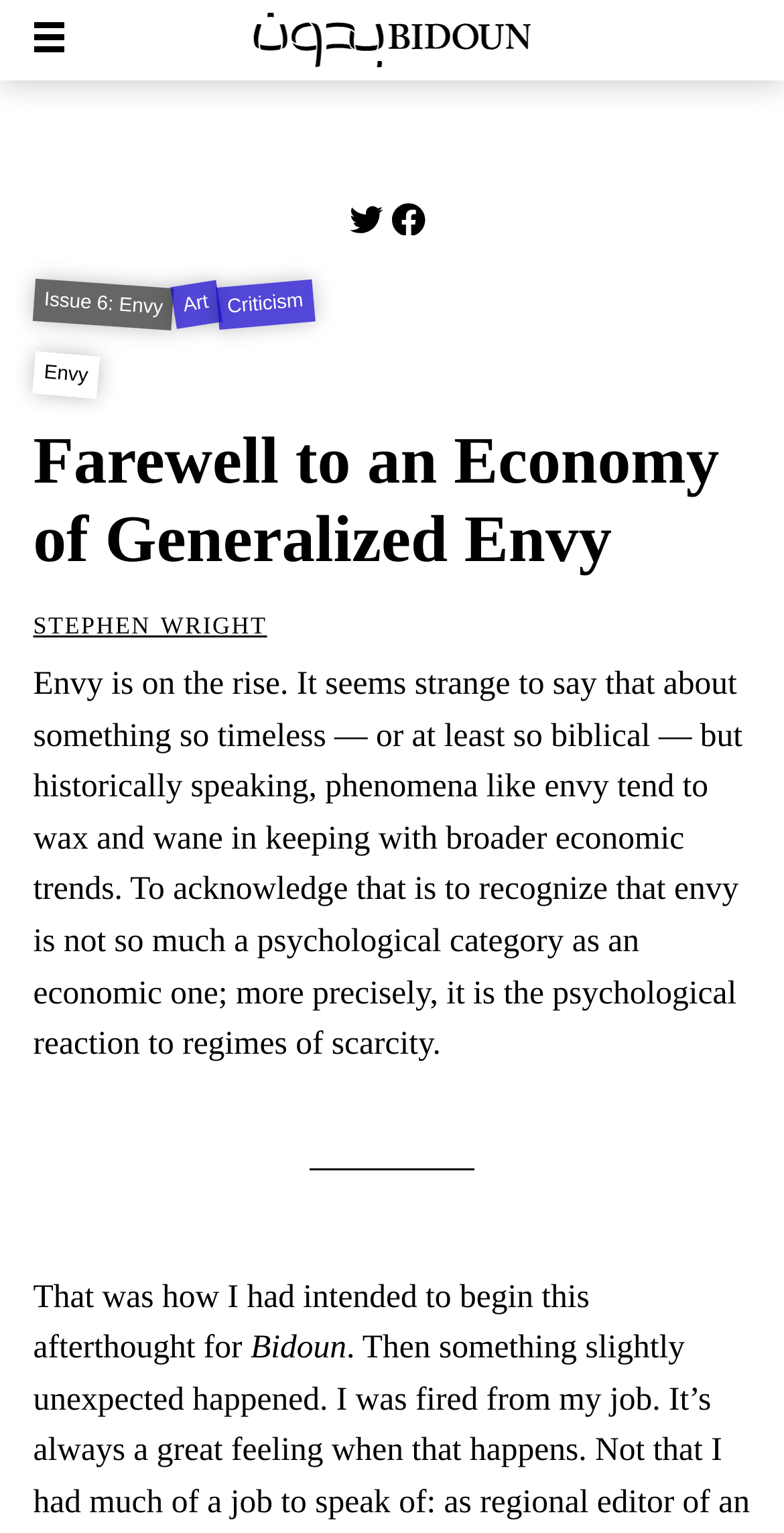Who is the author of the article?
Refer to the image and provide a thorough answer to the question.

The author of the article can be found in the heading element that contains the text 'Stephen Wright'. This is likely the author's name, as it is presented in a prominent location on the page.